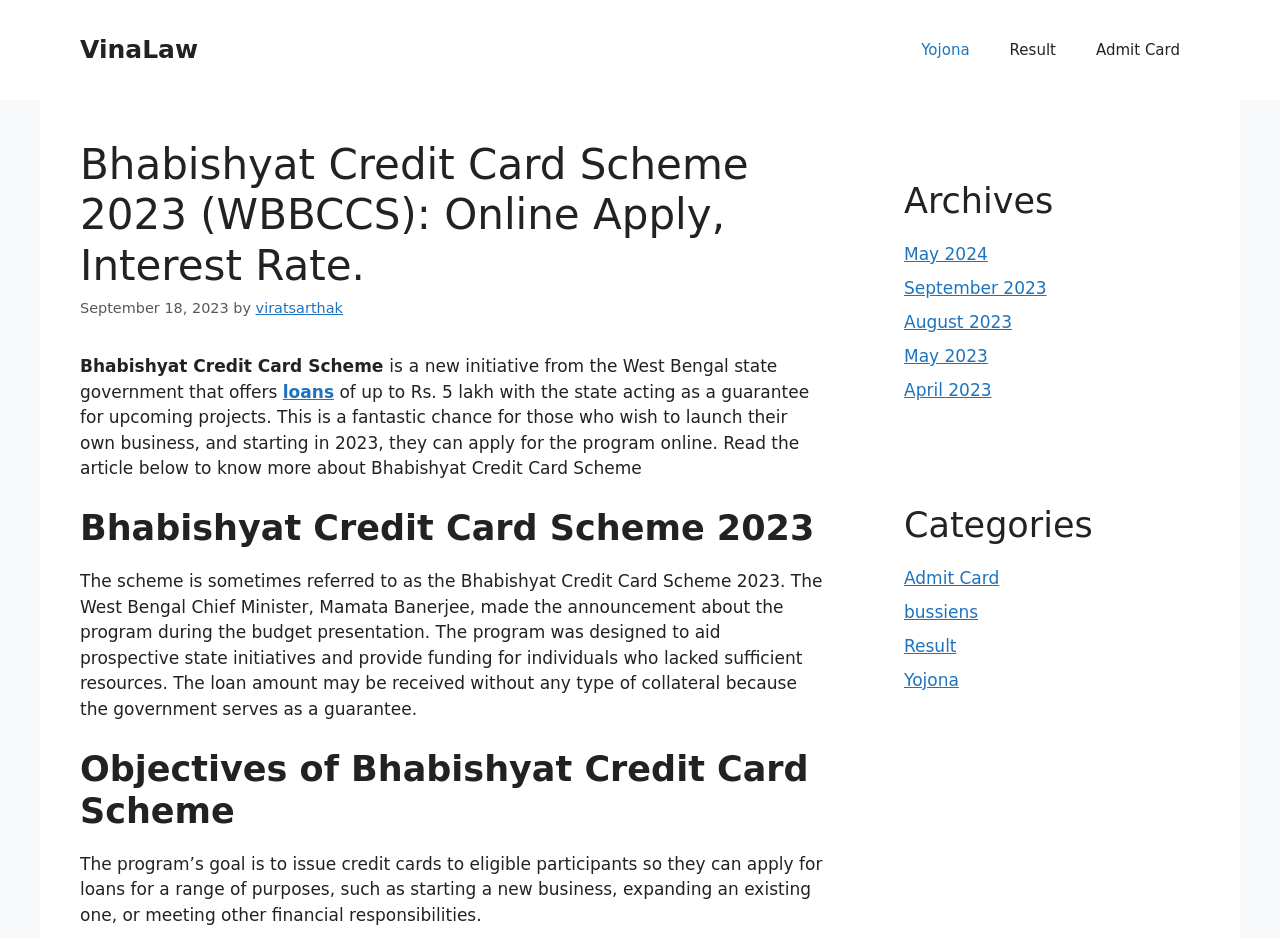What is the purpose of the Bhabishyat Credit Card Scheme?
Look at the screenshot and provide an in-depth answer.

The purpose of the scheme is mentioned in the paragraph as 'to aid prospective state initiatives and provide funding for individuals who lacked sufficient resources'.